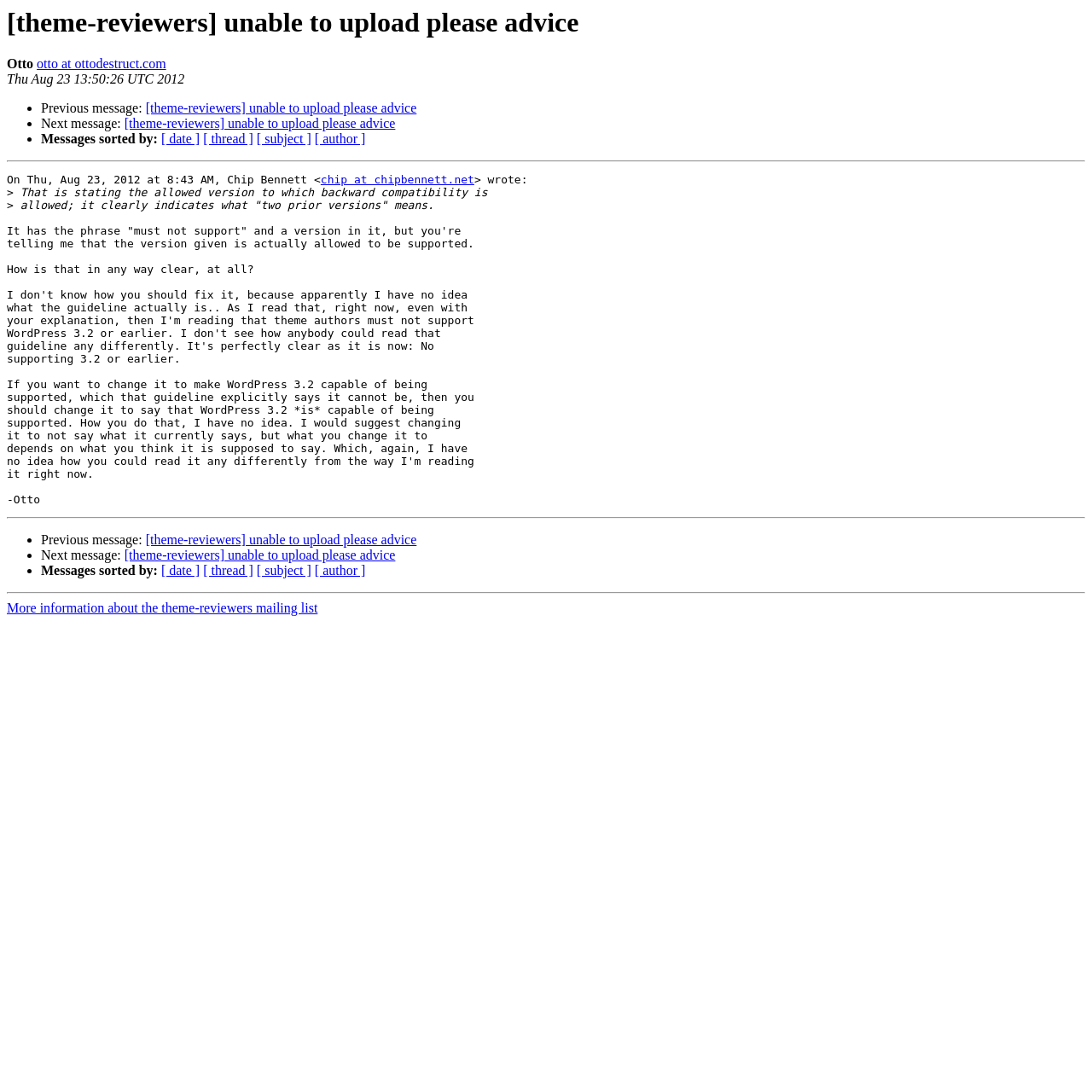How many links are there in the message?
From the screenshot, supply a one-word or short-phrase answer.

7